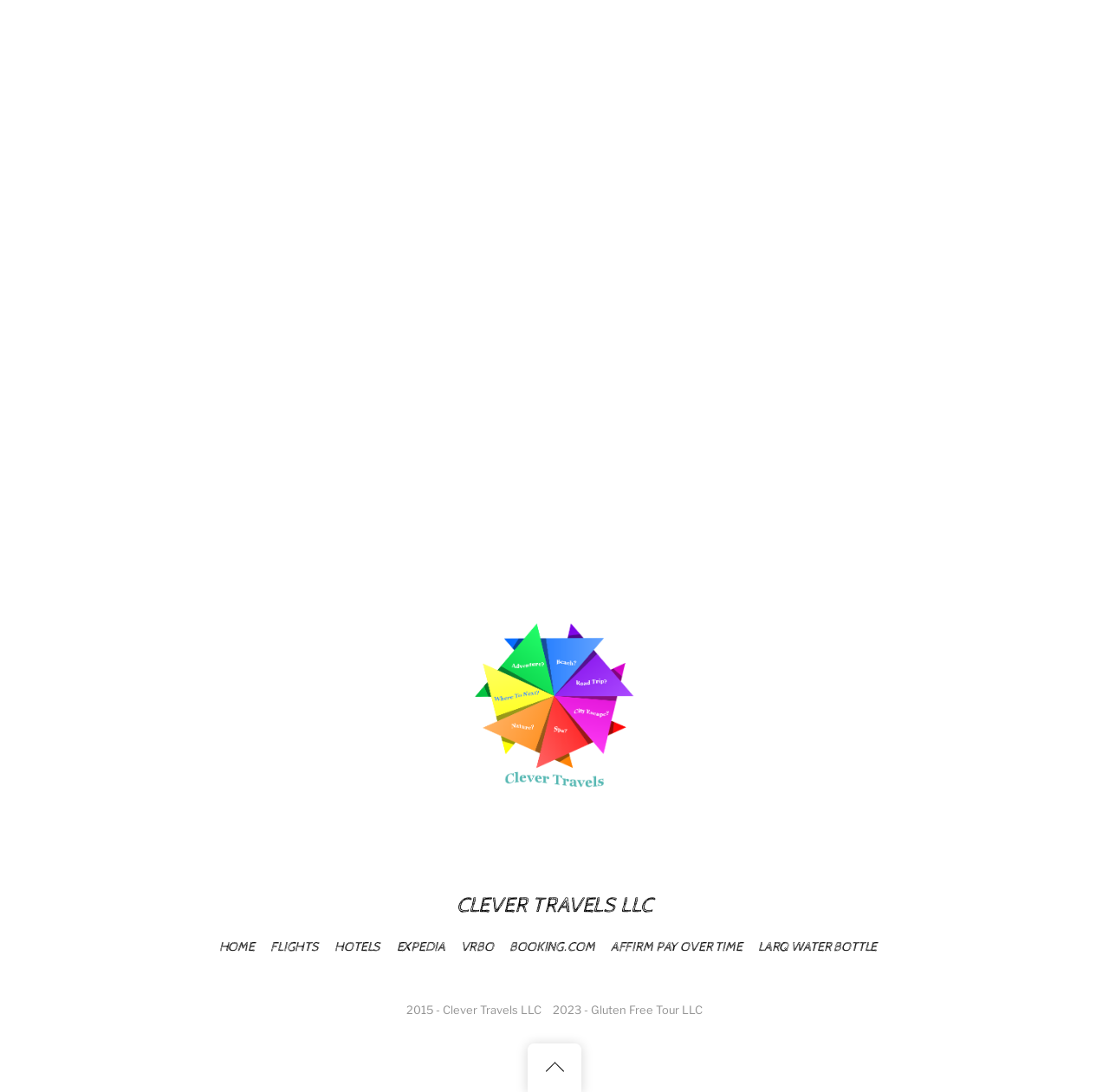What is the last link in the footer section?
Please answer the question with as much detail as possible using the screenshot.

I looked at the links in the footer section and found that the last one is 'Back to top'.